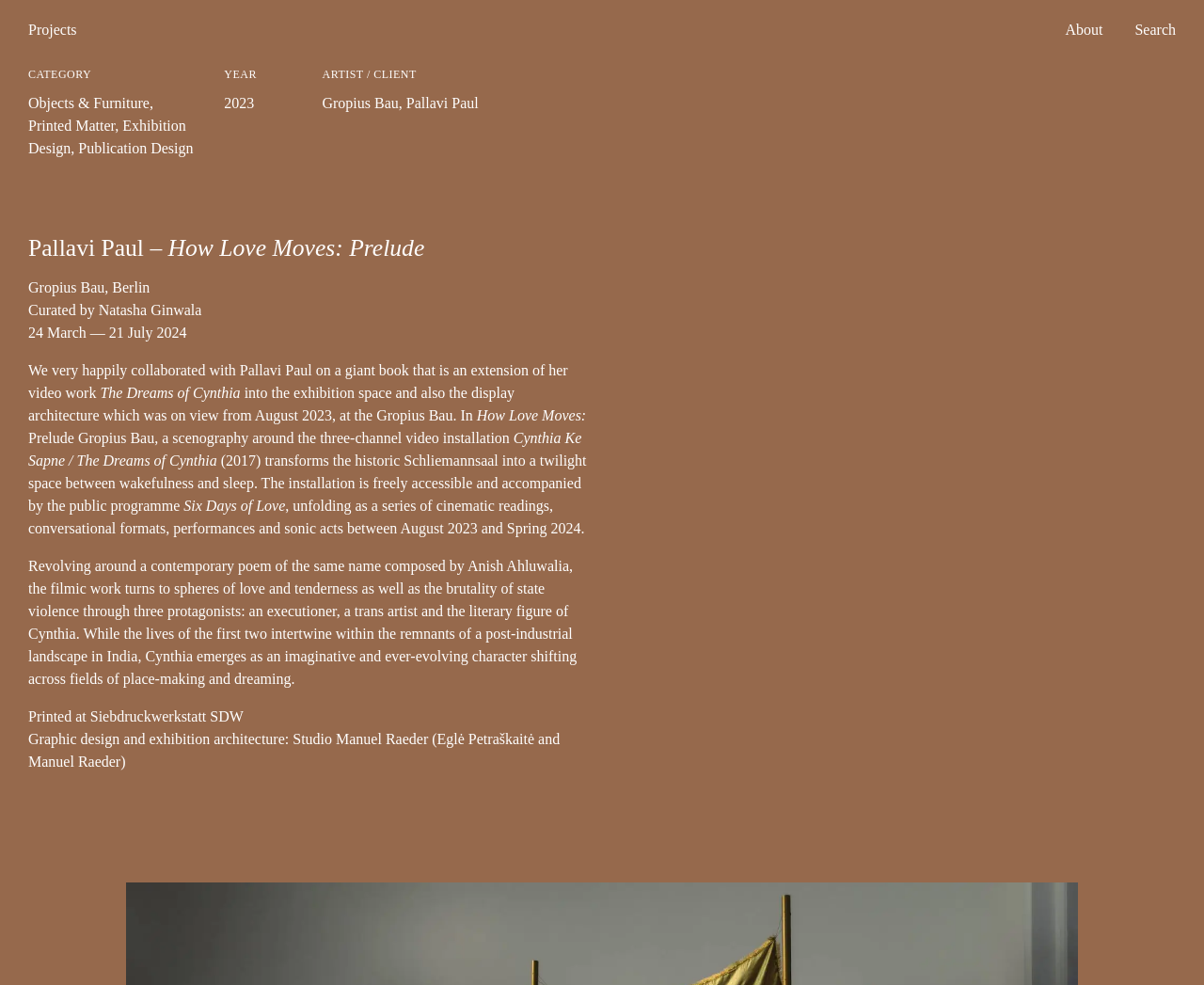Determine the bounding box coordinates for the element that should be clicked to follow this instruction: "Search for something". The coordinates should be given as four float numbers between 0 and 1, in the format [left, top, right, bottom].

None